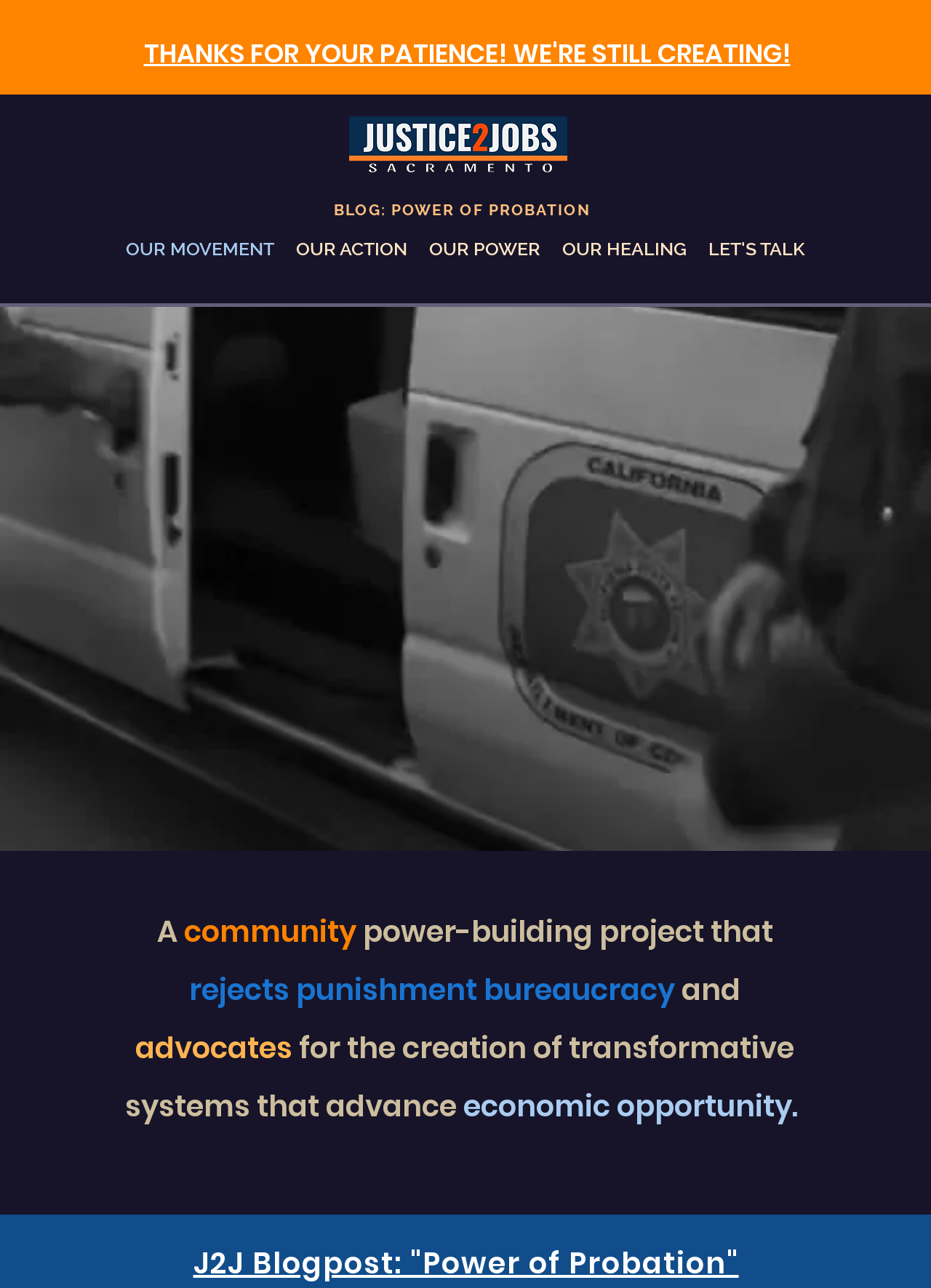How many navigation links are there?
Please analyze the image and answer the question with as much detail as possible.

I examined the navigation element and found five child elements: 'OUR MOVEMENT', 'OUR ACTION', 'OUR POWER', 'OUR HEALING', and 'LET'S TALK'. These are the navigation links, and there are five of them.